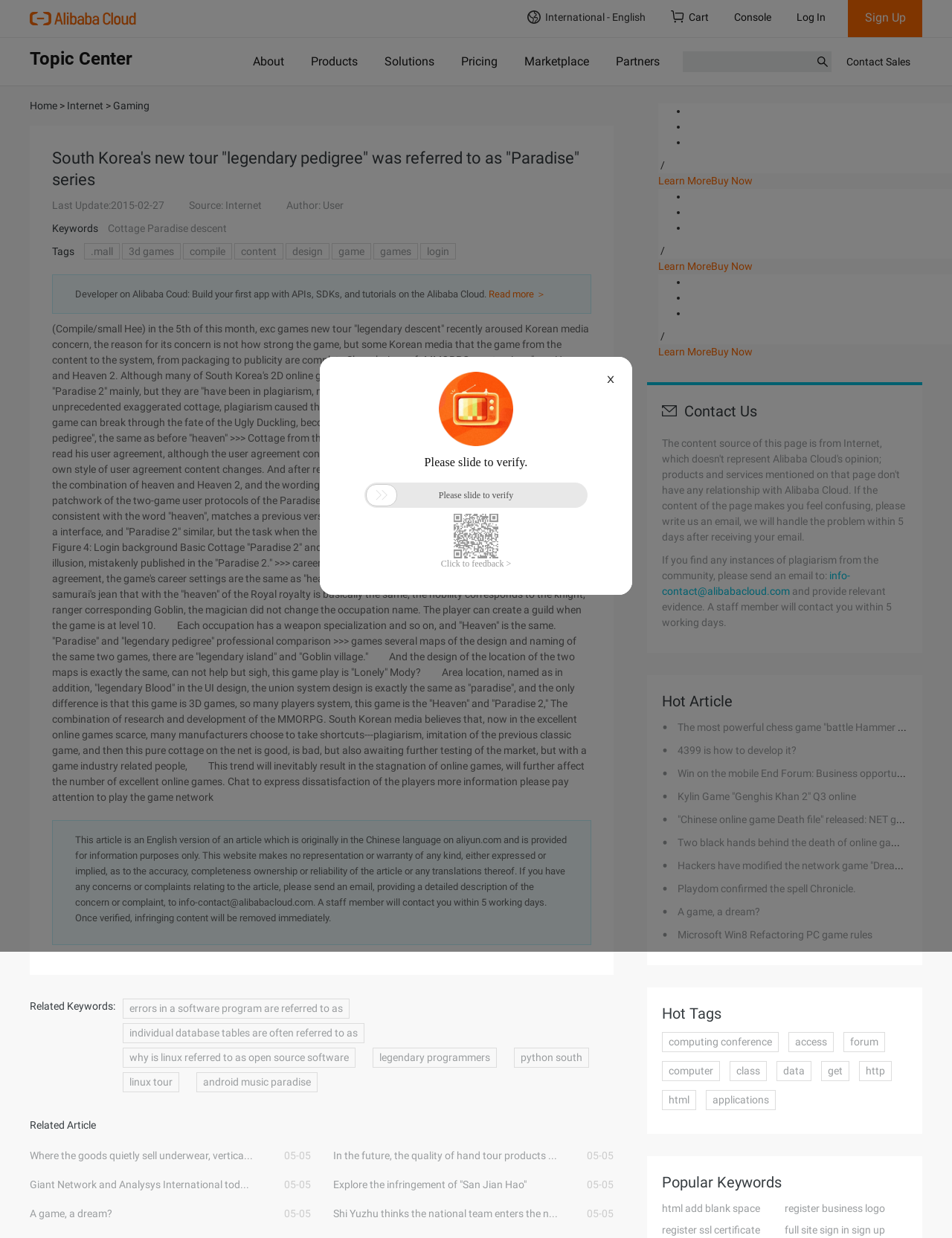Given the description "Playdom confirmed the spell Chronicle.", determine the bounding box of the corresponding UI element.

[0.712, 0.713, 0.899, 0.723]